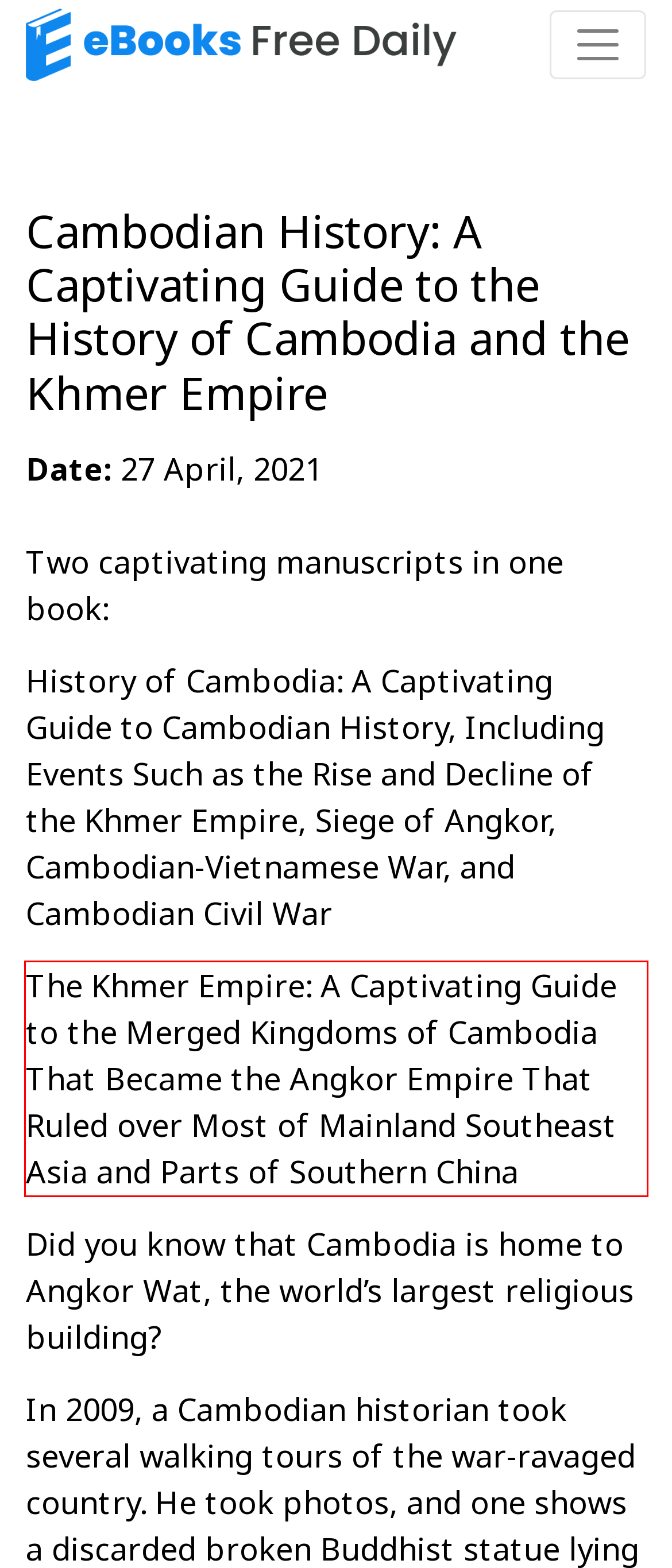Identify and extract the text within the red rectangle in the screenshot of the webpage.

The Khmer Empire: A Captivating Guide to the Merged Kingdoms of Cambodia That Became the Angkor Empire That Ruled over Most of Mainland Southeast Asia and Parts of Southern China